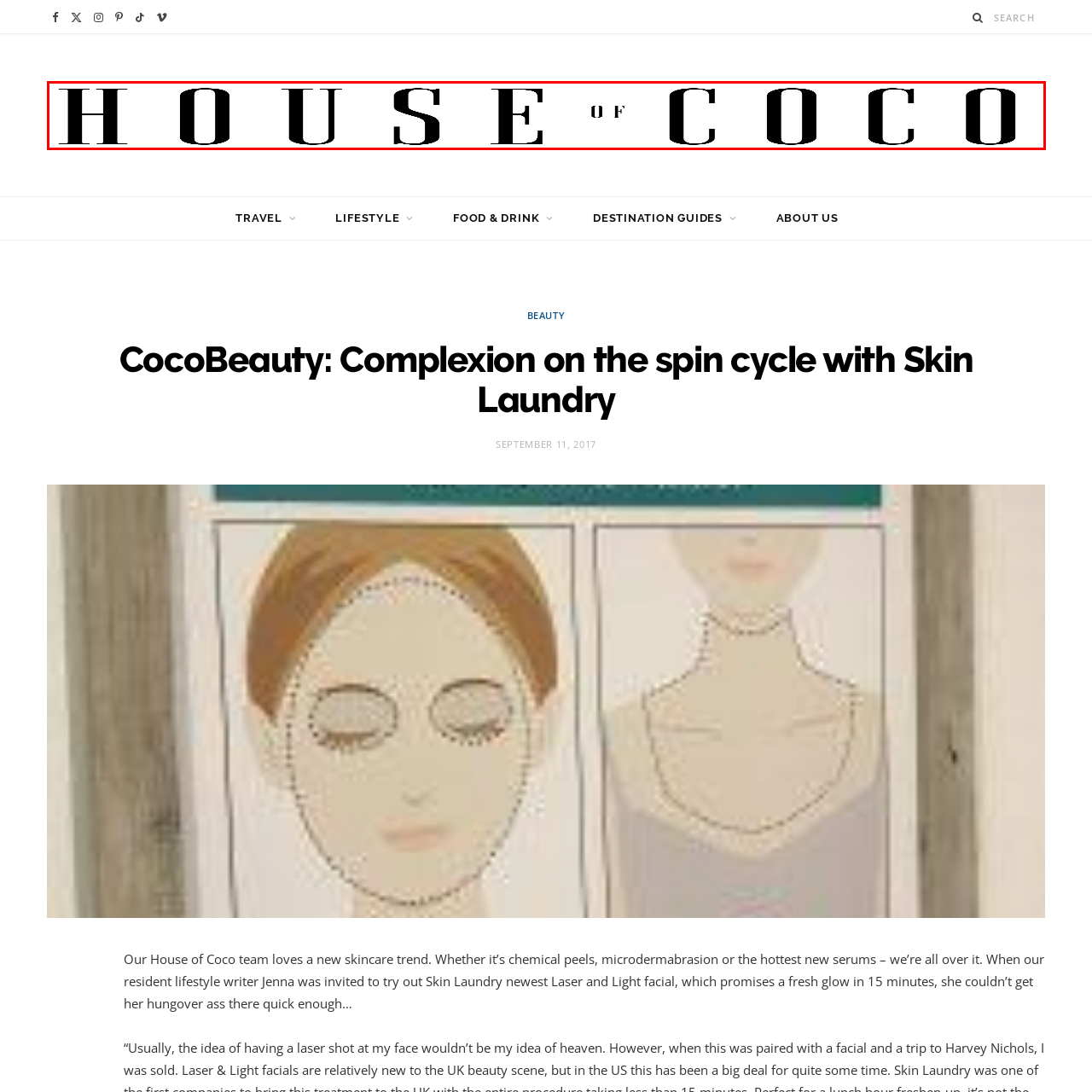Take a close look at the image outlined by the red bounding box and give a detailed response to the subsequent question, with information derived from the image: What is the aesthetic of the magazine's target audience?

The caption states that the magazine caters to an audience that appreciates a stylish and contemporary aesthetic, implying that the target audience values modern and sophisticated design.